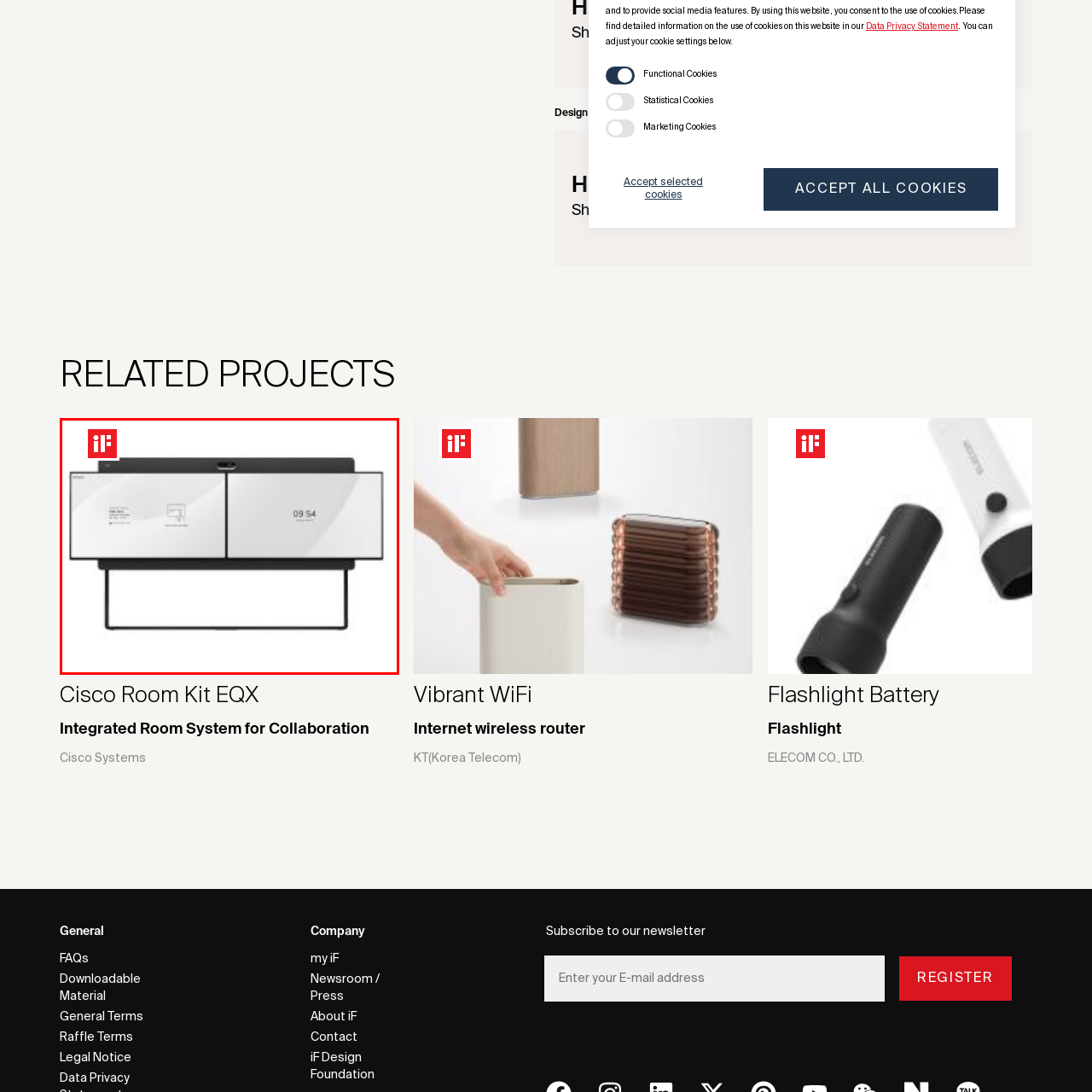What is the time displayed on the screen?
Take a look at the image highlighted by the red bounding box and provide a detailed answer to the question.

One of the screens features a digital interface, which displays the time as 09:54, indicating the device's capability to show real-time information.